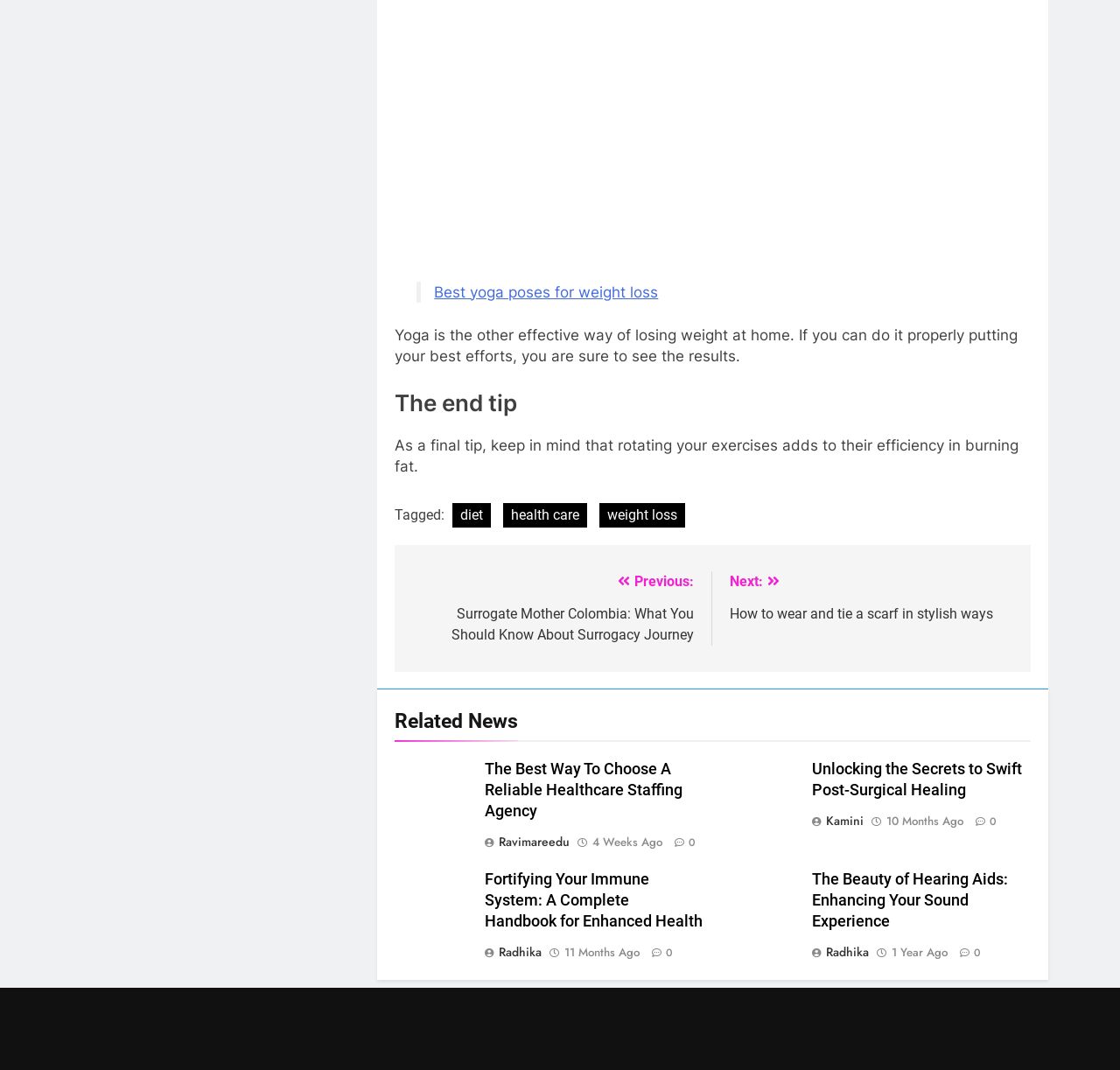Please indicate the bounding box coordinates of the element's region to be clicked to achieve the instruction: "Click on the 'diet' tag". Provide the coordinates as four float numbers between 0 and 1, i.e., [left, top, right, bottom].

[0.404, 0.47, 0.438, 0.493]